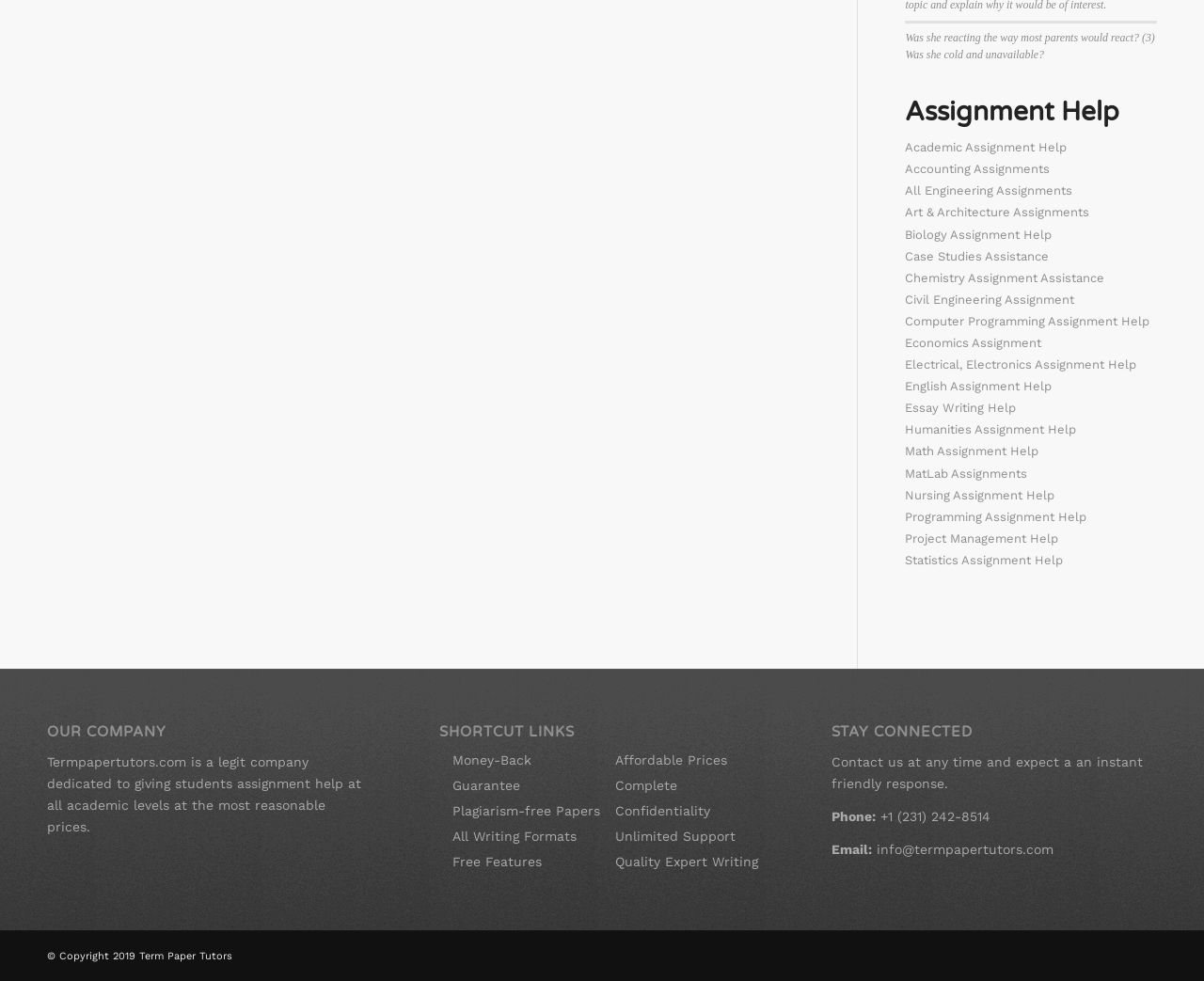Identify the bounding box coordinates for the element you need to click to achieve the following task: "Go to the Home page". The coordinates must be four float values ranging from 0 to 1, formatted as [left, top, right, bottom].

None